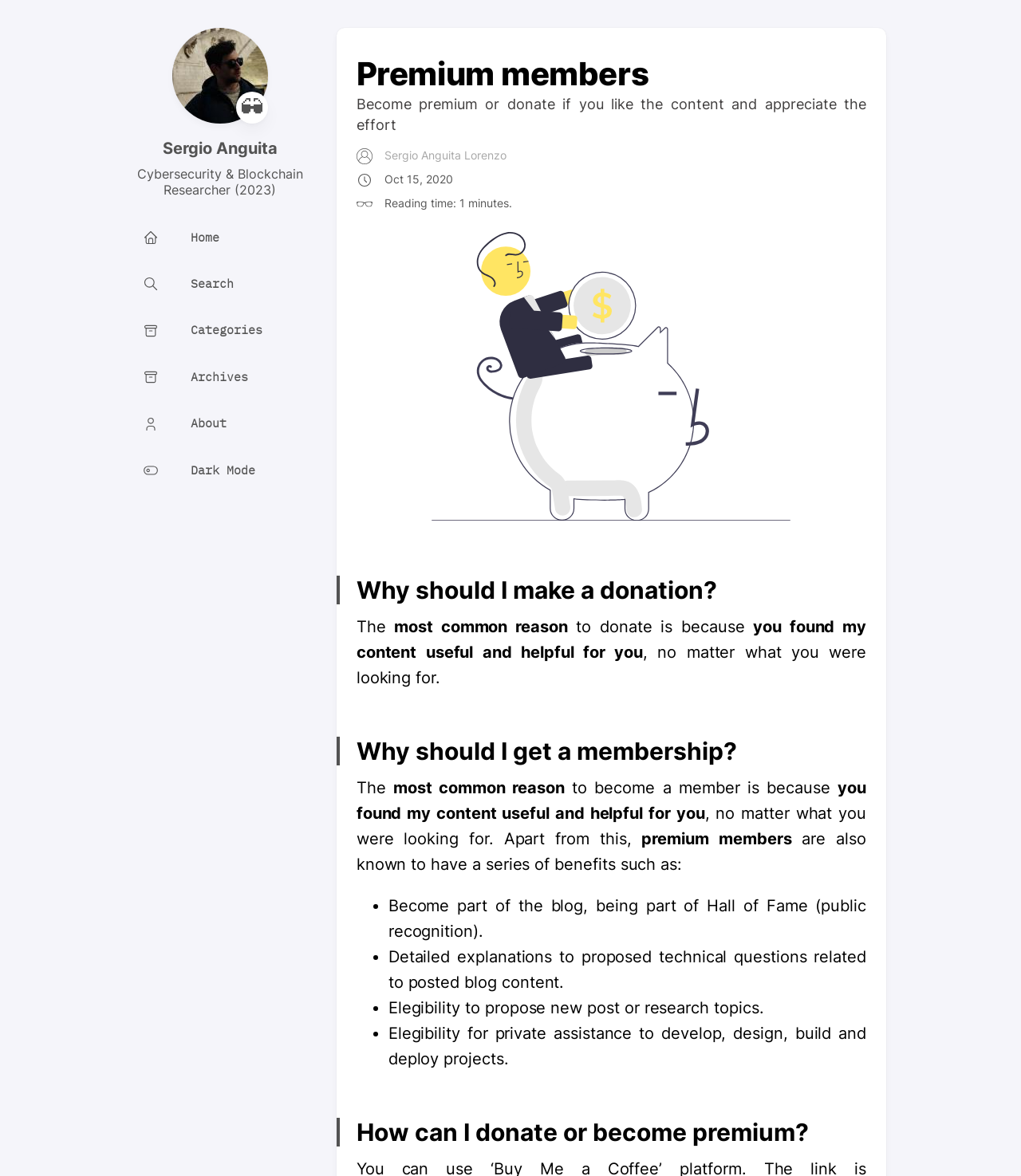What is the reading time of the content?
Based on the content of the image, thoroughly explain and answer the question.

I found the reading time in the footer section which mentions 'Reading time: 1 minutes'.